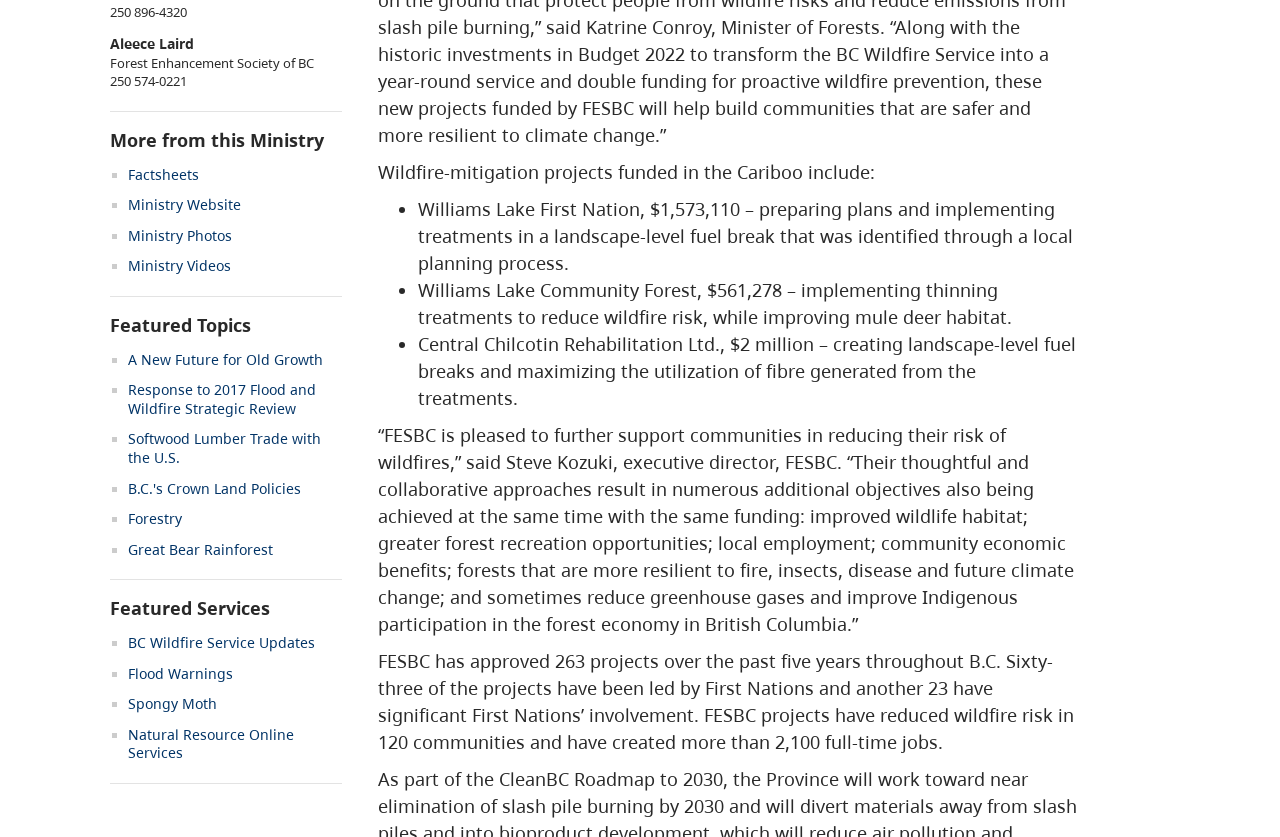Identify the bounding box of the HTML element described here: "Great Bear Rainforest". Provide the coordinates as four float numbers between 0 and 1: [left, top, right, bottom].

[0.1, 0.645, 0.213, 0.668]